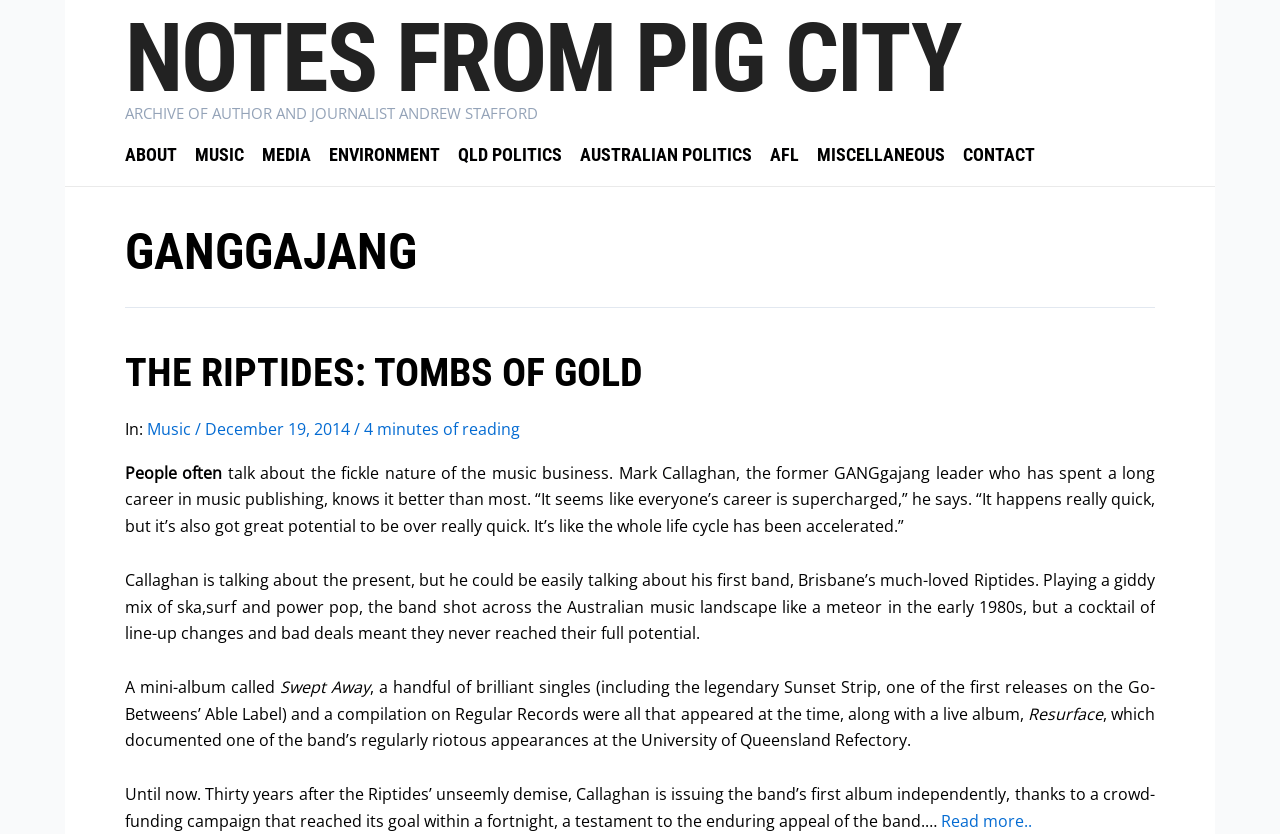What is the name of the band mentioned in the article?
Answer the question with a thorough and detailed explanation.

I found the answer by reading the article and identifying the band mentioned in the text. The band is mentioned in the sentence 'People often talk about the fickle nature of the music business. Mark Callaghan, the former GANGgajang leader who has spent a long career in music publishing, knows it better than most.' and later in the text as 'Brisbane’s much-loved Riptides'.